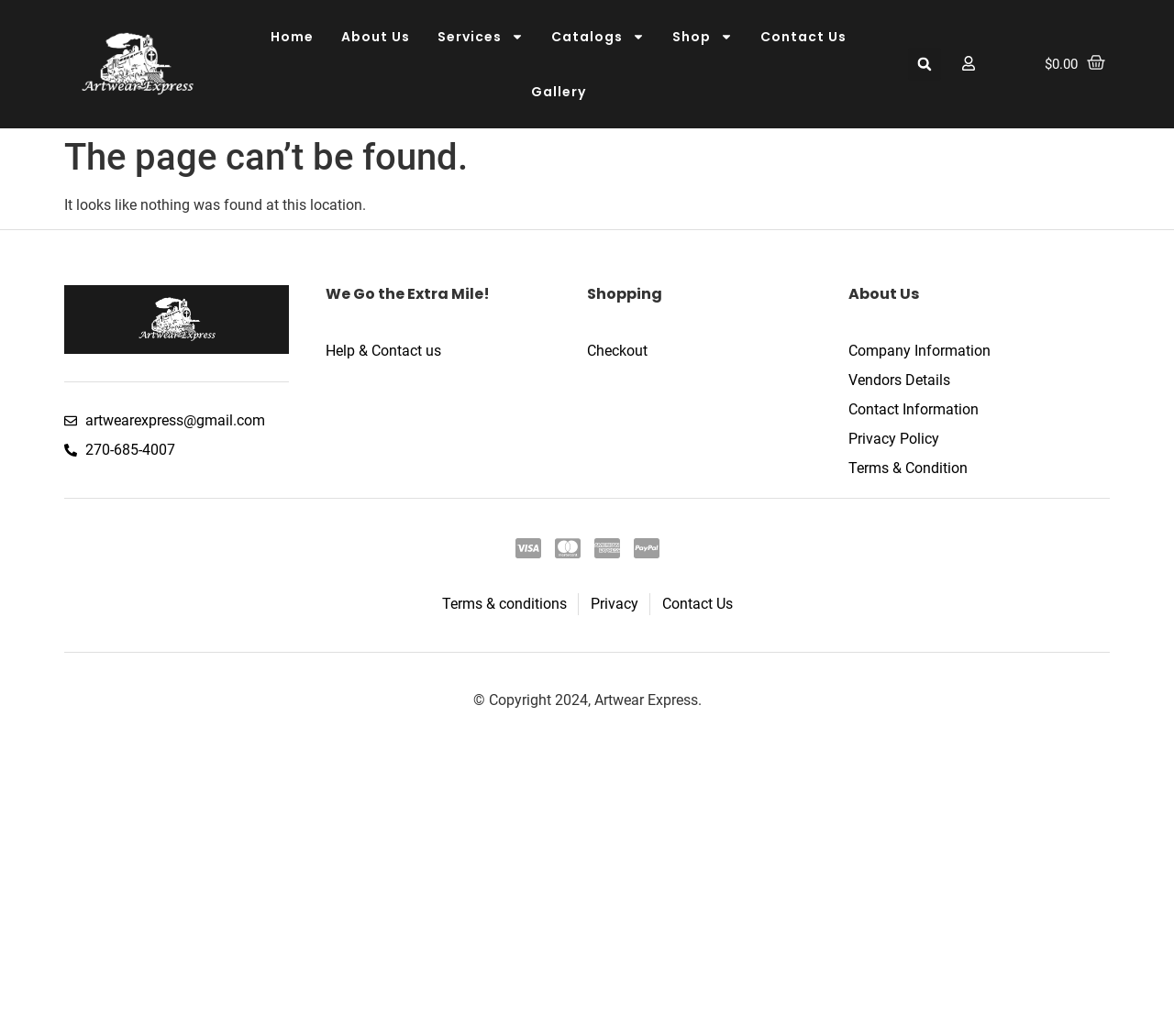Bounding box coordinates should be provided in the format (top-left x, top-left y, bottom-right x, bottom-right y) with all values between 0 and 1. Identify the bounding box for this UI element: Silver Strand State Beach

None